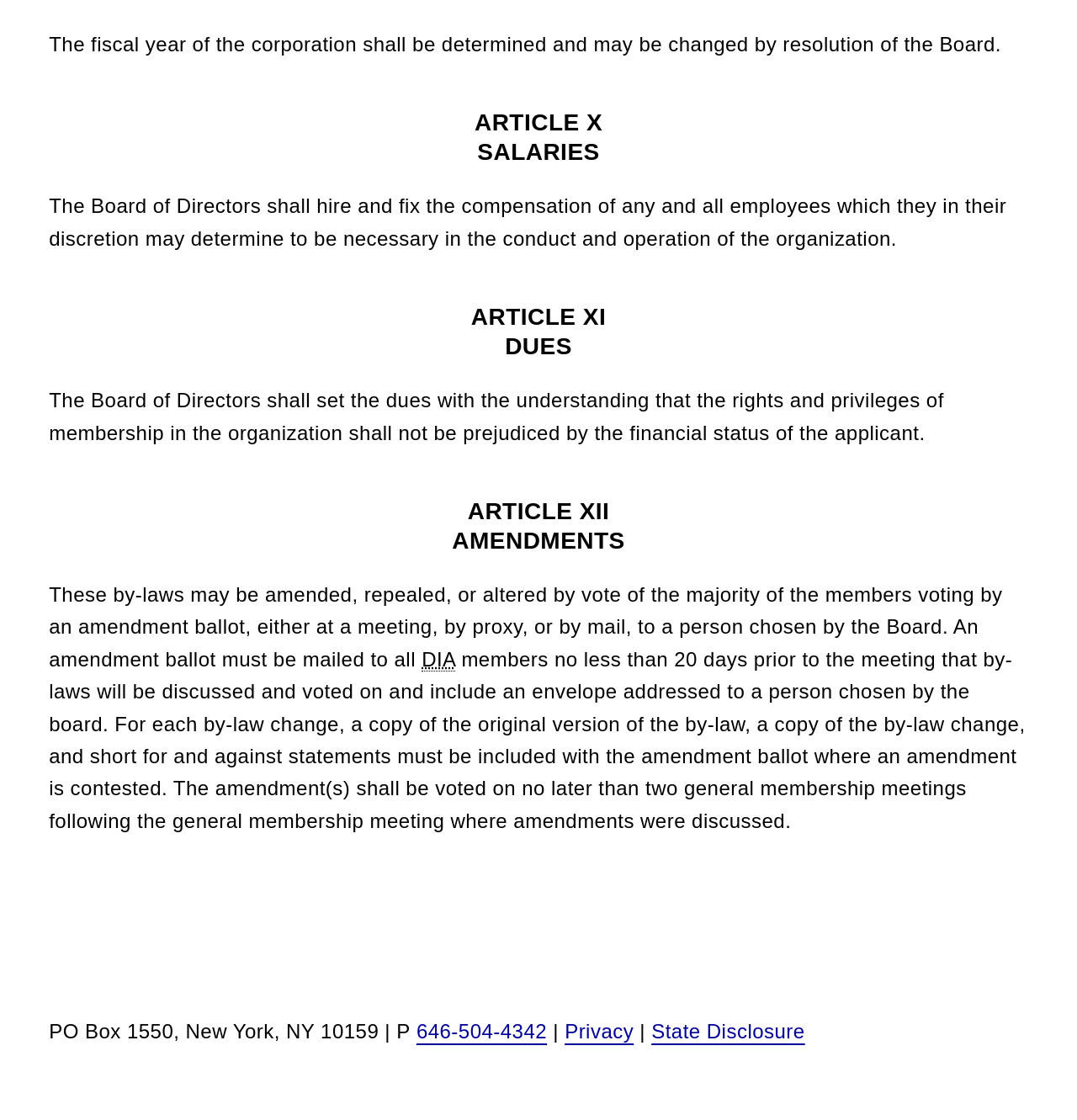Please provide a short answer using a single word or phrase for the question:
What is the abbreviation 'DIA' stands for?

Disabled in Action